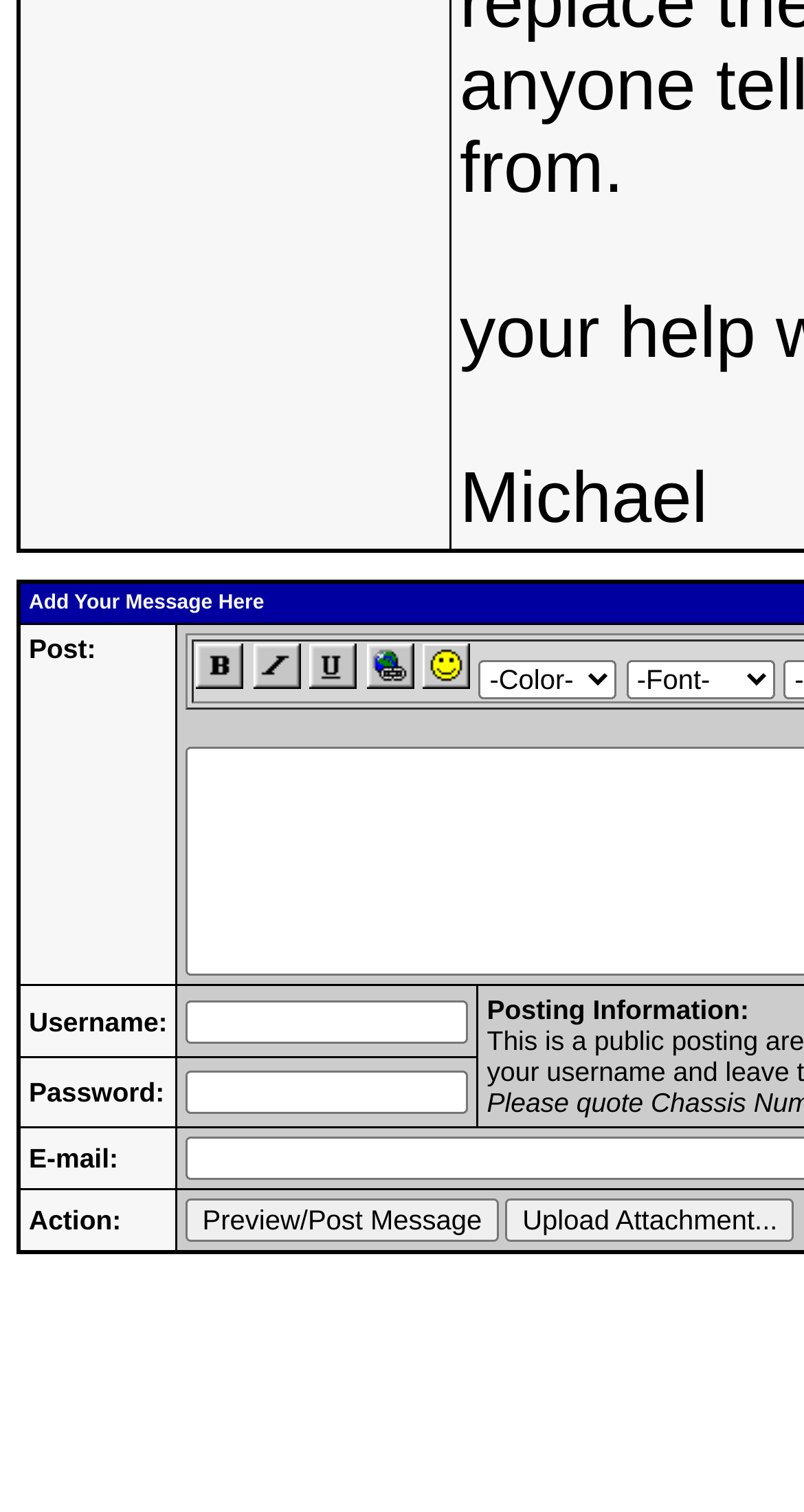Respond with a single word or phrase to the following question: What type of input is expected in the 'E-mail:' field?

Email address